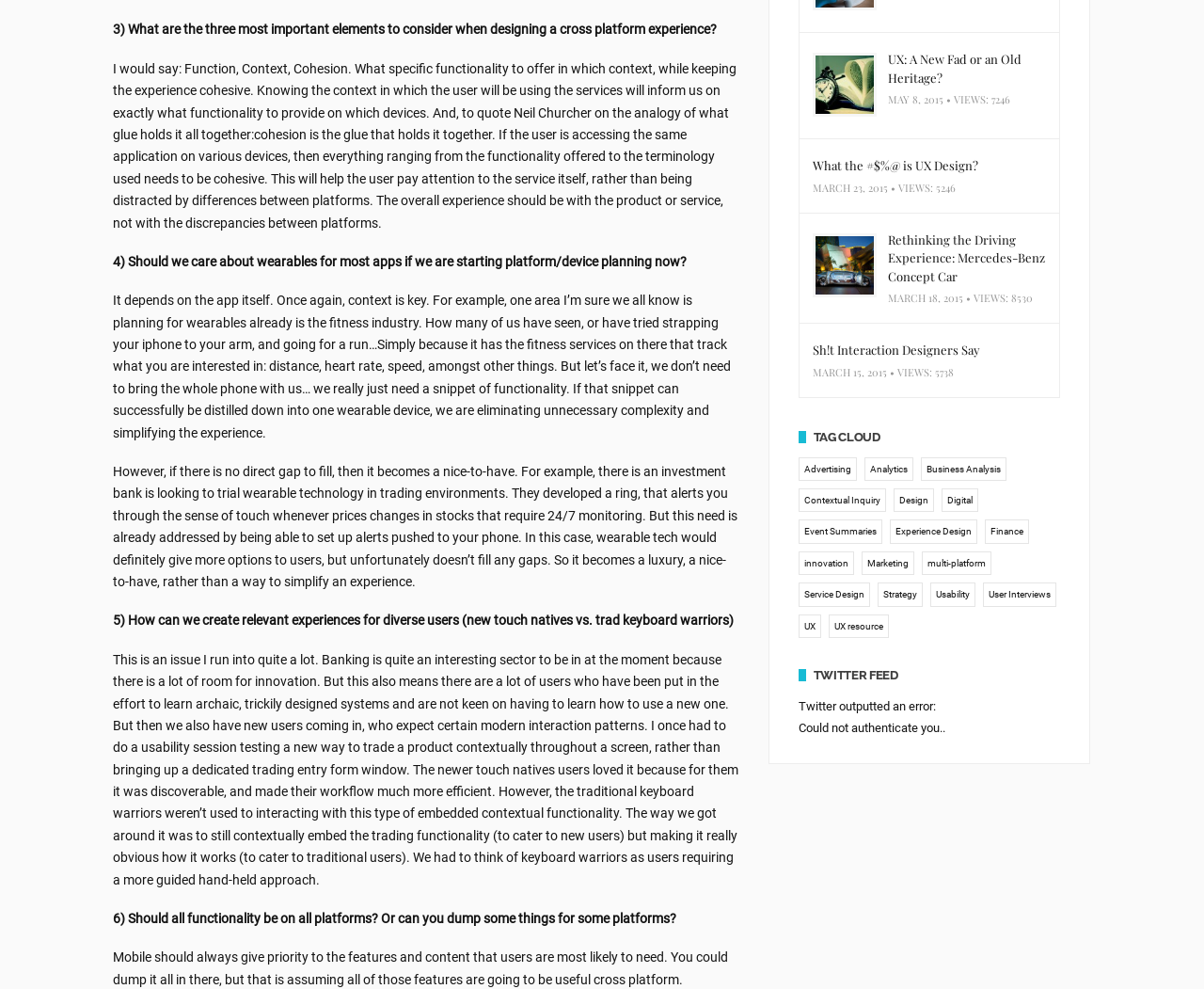Respond to the question below with a concise word or phrase:
How many items are in the 'Experience Design' category?

8